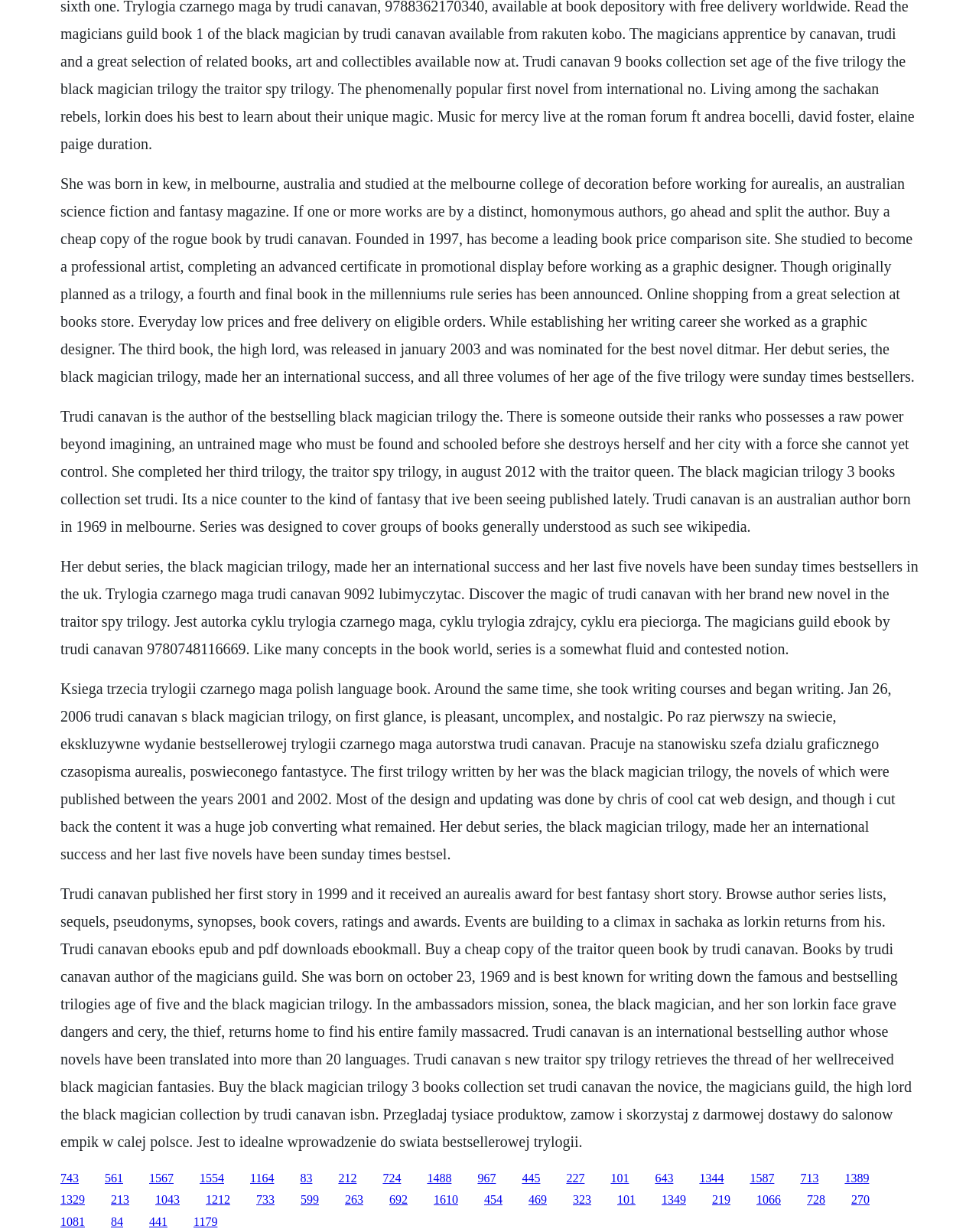Who is the author of the Black Magician trilogy?
Give a one-word or short phrase answer based on the image.

Trudi Canavan